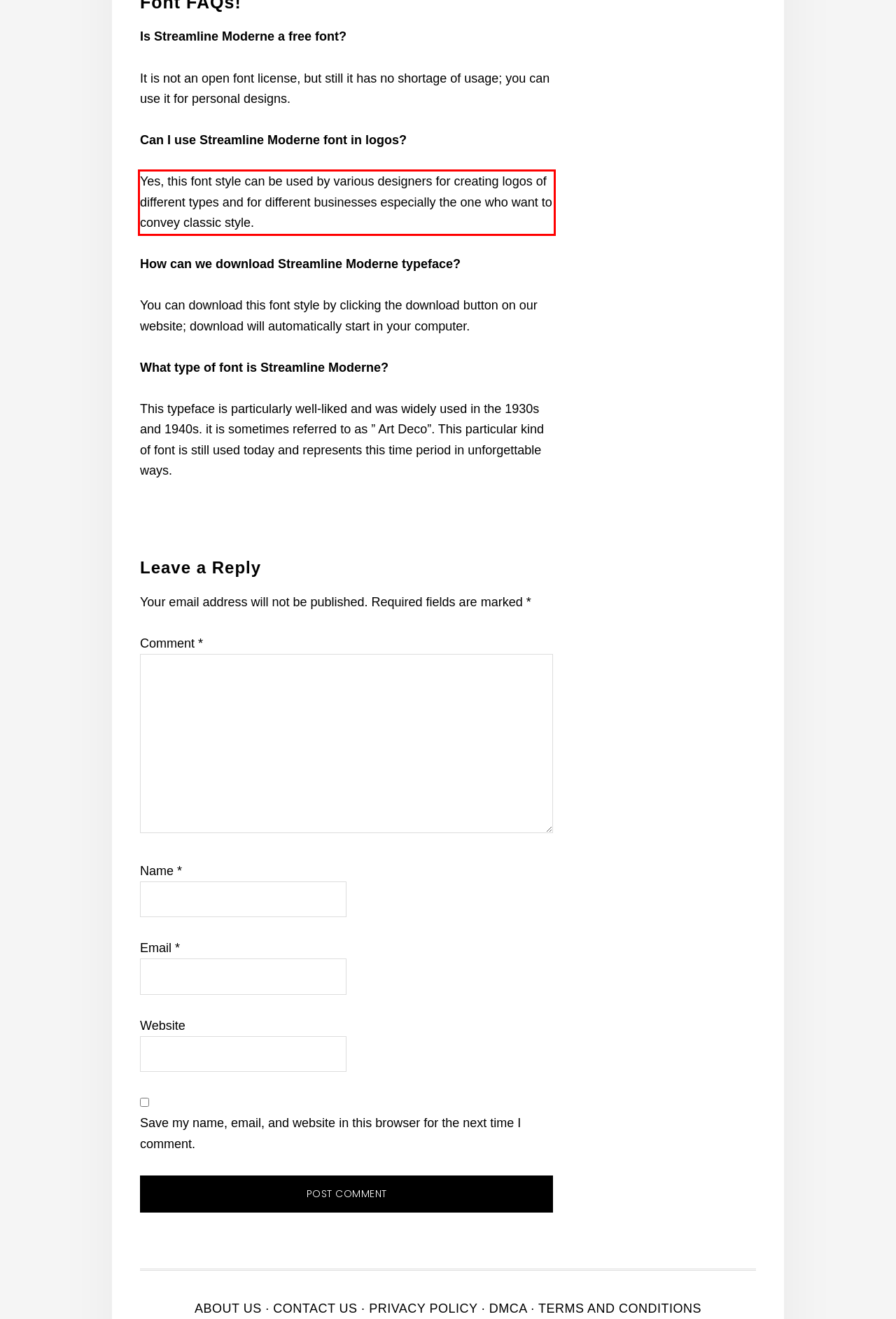Given a webpage screenshot, locate the red bounding box and extract the text content found inside it.

Yes, this font style can be used by various designers for creating logos of different types and for different businesses especially the one who want to convey classic style.